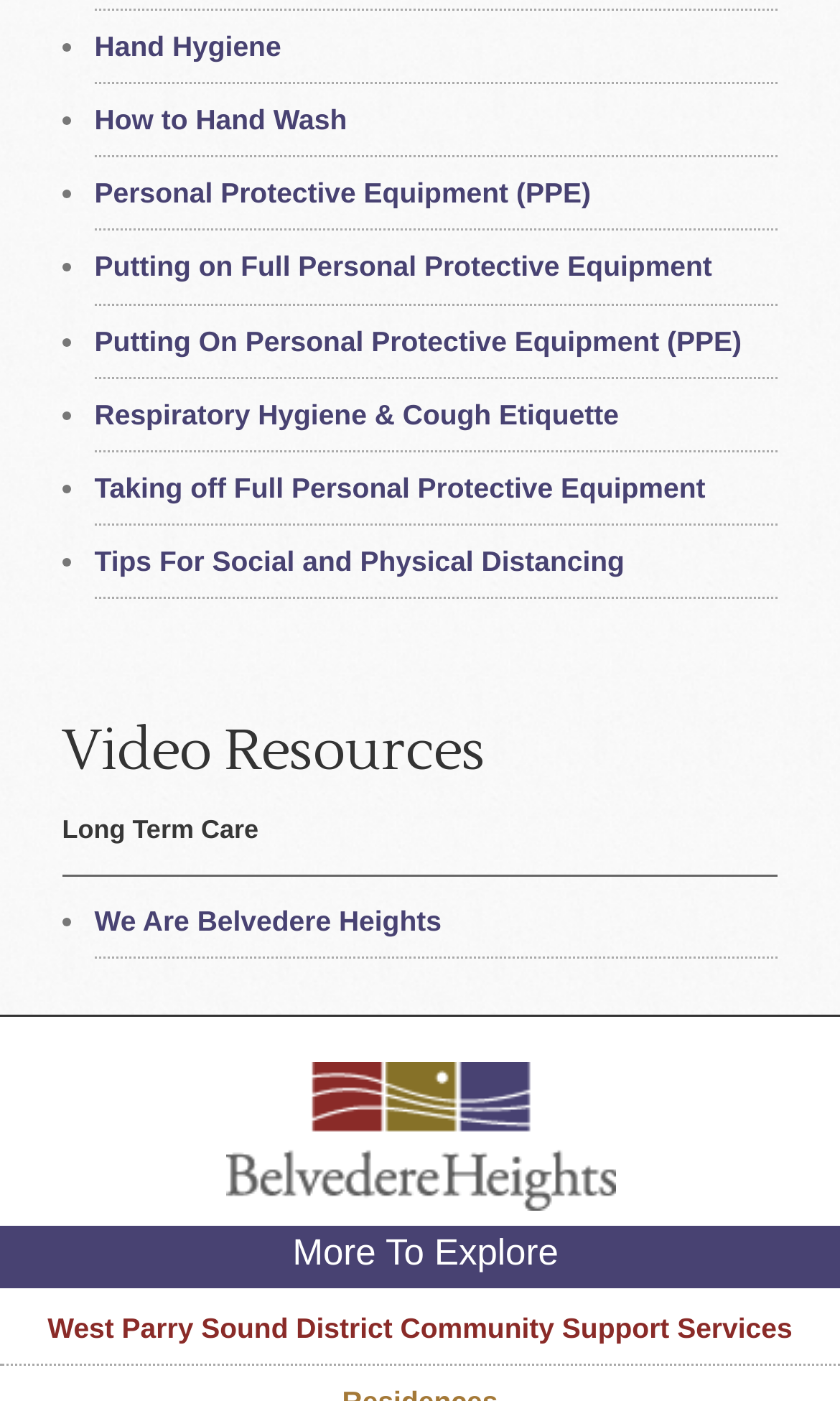Pinpoint the bounding box coordinates of the clickable element to carry out the following instruction: "Click on Hand Hygiene."

[0.112, 0.014, 0.335, 0.037]